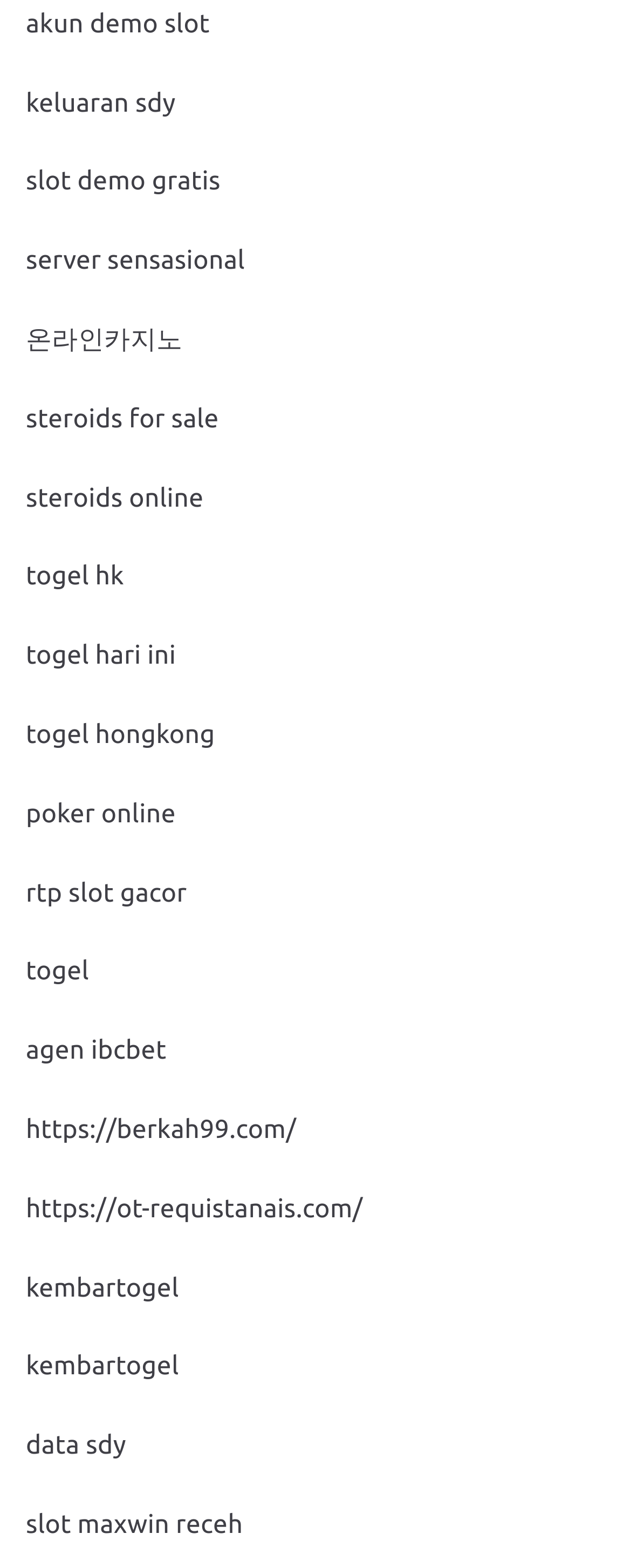Find the bounding box coordinates for the element described here: "https://ot-requistanais.com/".

[0.041, 0.762, 0.575, 0.78]